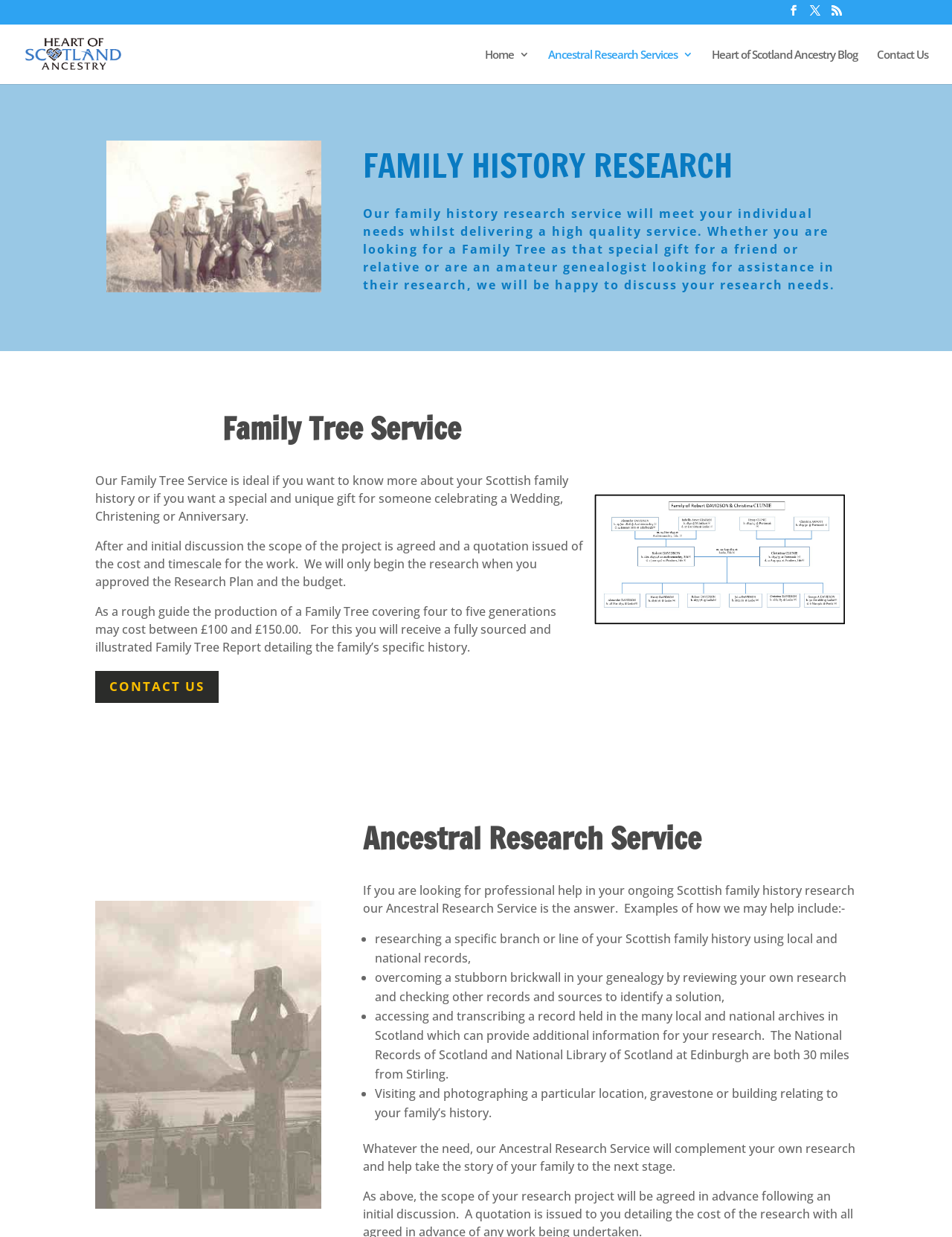Please determine the bounding box coordinates of the element's region to click in order to carry out the following instruction: "Read about the Ancestral Research Services". The coordinates should be four float numbers between 0 and 1, i.e., [left, top, right, bottom].

[0.576, 0.039, 0.727, 0.068]